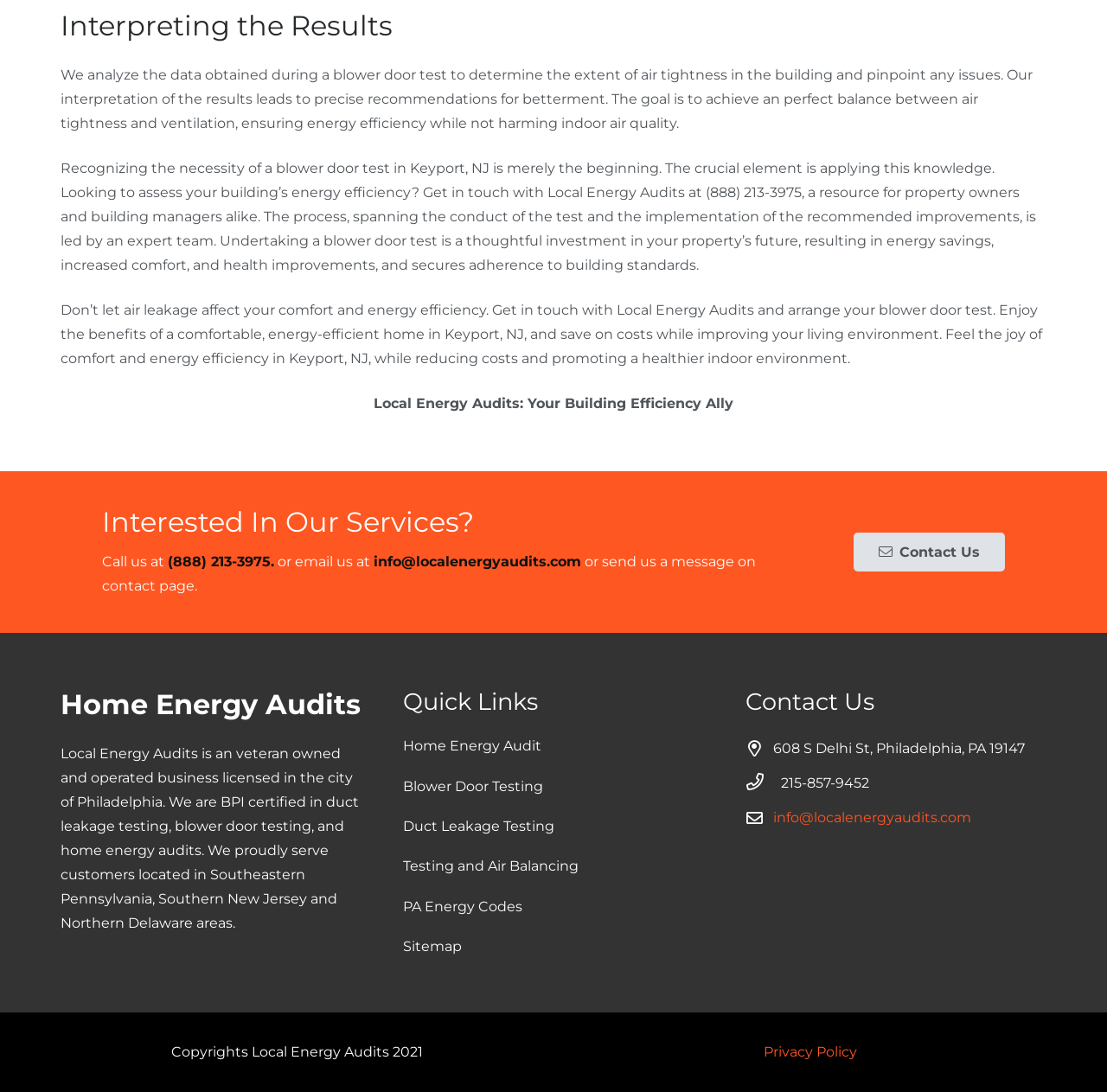Determine the bounding box coordinates of the area to click in order to meet this instruction: "Get in touch with Local Energy Audits".

[0.152, 0.506, 0.248, 0.521]